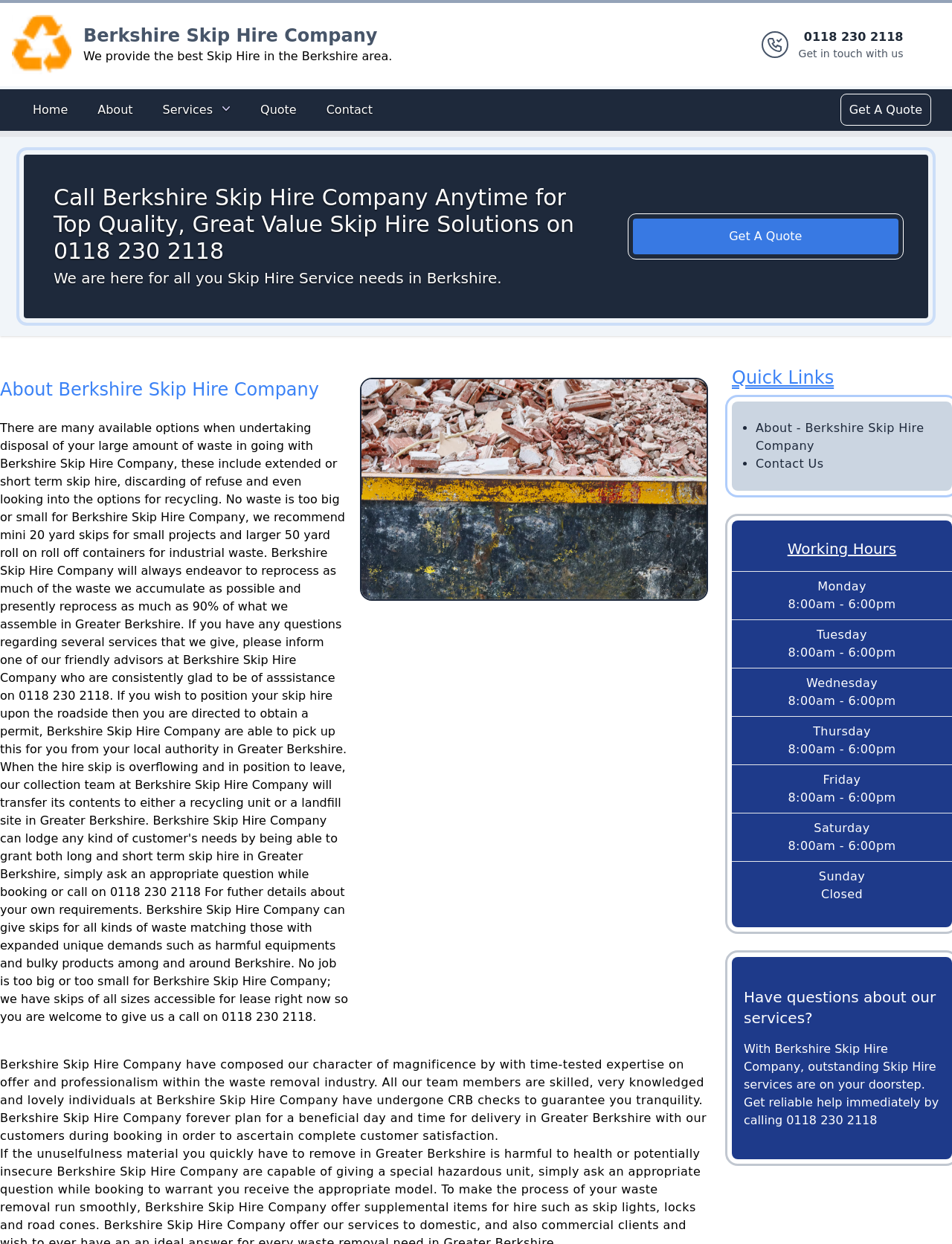Find the bounding box coordinates of the element I should click to carry out the following instruction: "Navigate to the services page".

[0.161, 0.077, 0.252, 0.1]